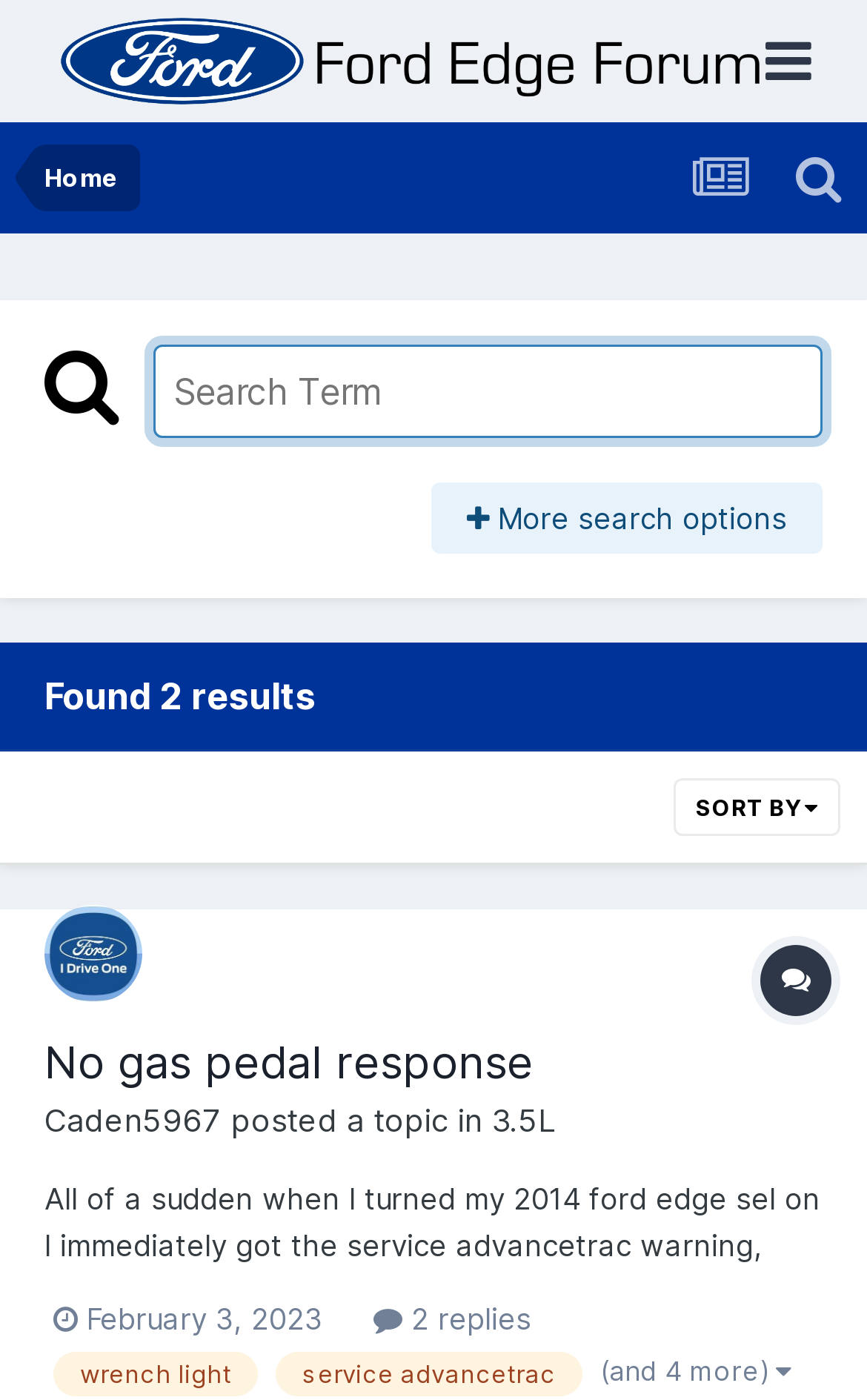Identify the bounding box for the UI element specified in this description: "alt="Ford Edge Forum"". The coordinates must be four float numbers between 0 and 1, formatted as [left, top, right, bottom].

[0.063, 0.0, 0.883, 0.087]